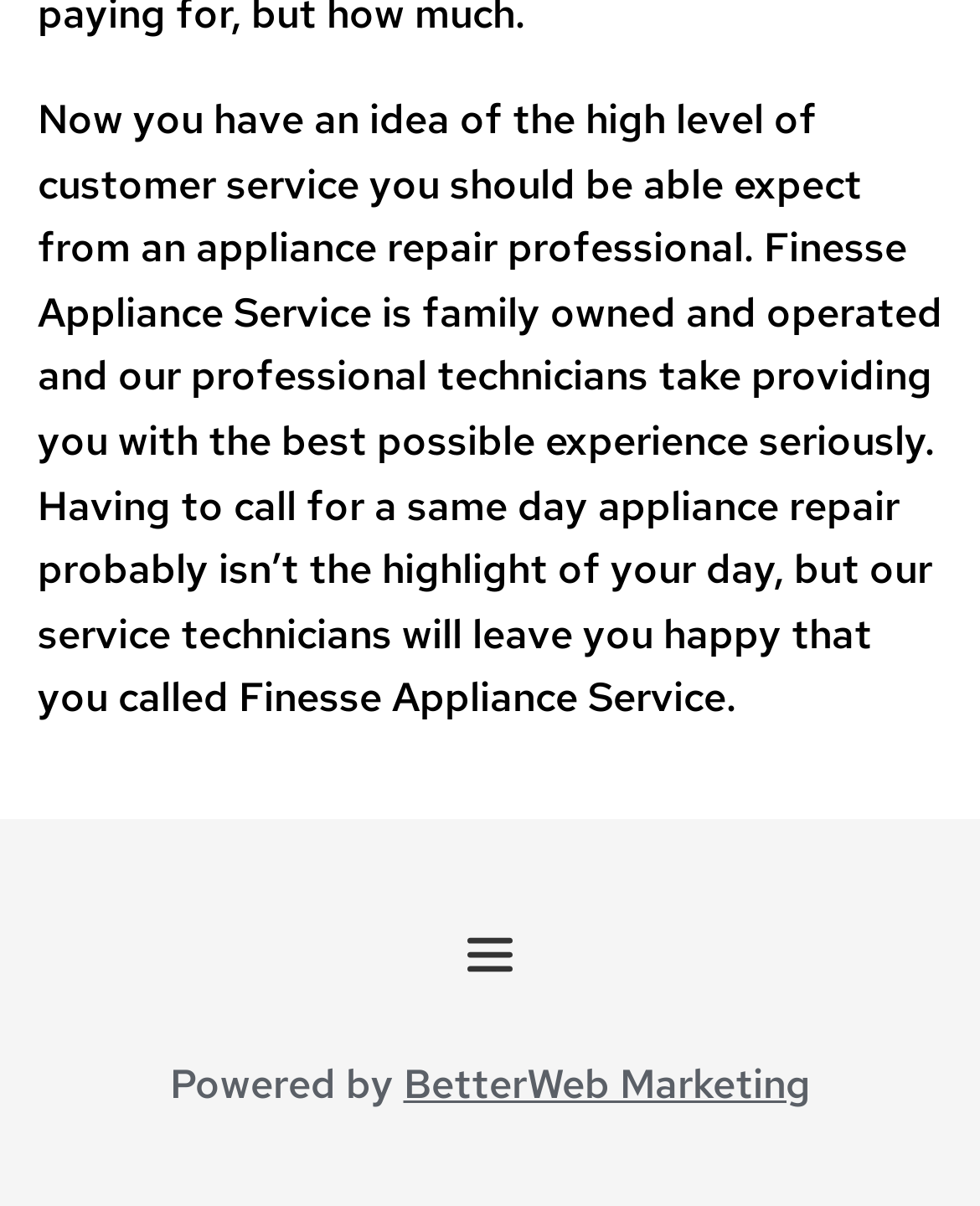Identify the bounding box for the UI element described as: "BetterWeb Marketing". Ensure the coordinates are four float numbers between 0 and 1, formatted as [left, top, right, bottom].

[0.412, 0.877, 0.827, 0.921]